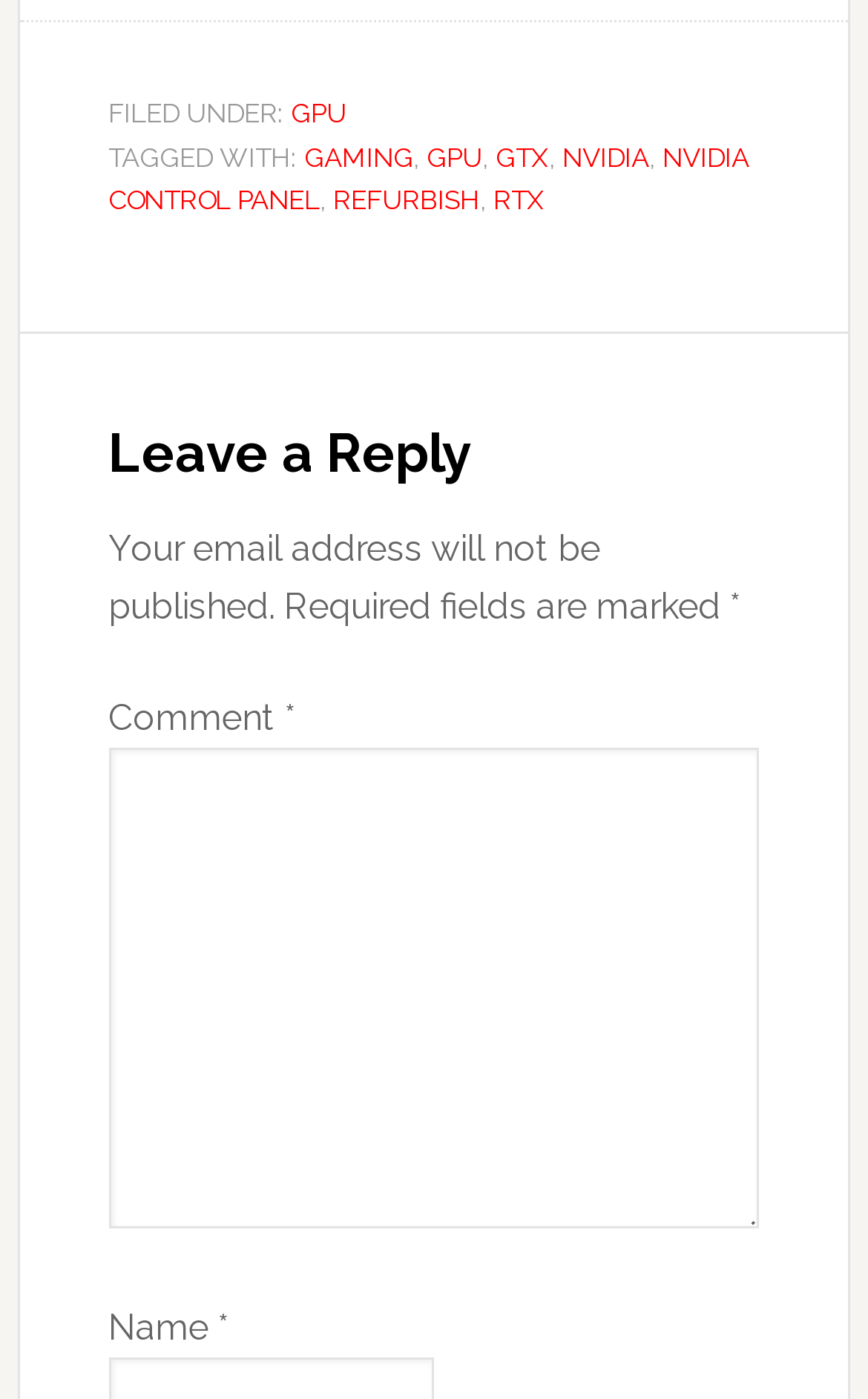How many tags are associated with the article?
Provide a detailed and well-explained answer to the question.

The number of tags associated with the article can be determined by counting the links in the footer section, where it says 'TAGGED WITH:', followed by links 'GAMING', 'GPU', 'GTX', 'NVIDIA', and 'NVIDIA CONTROL PANEL', indicating that there are 5 tags associated with the article.